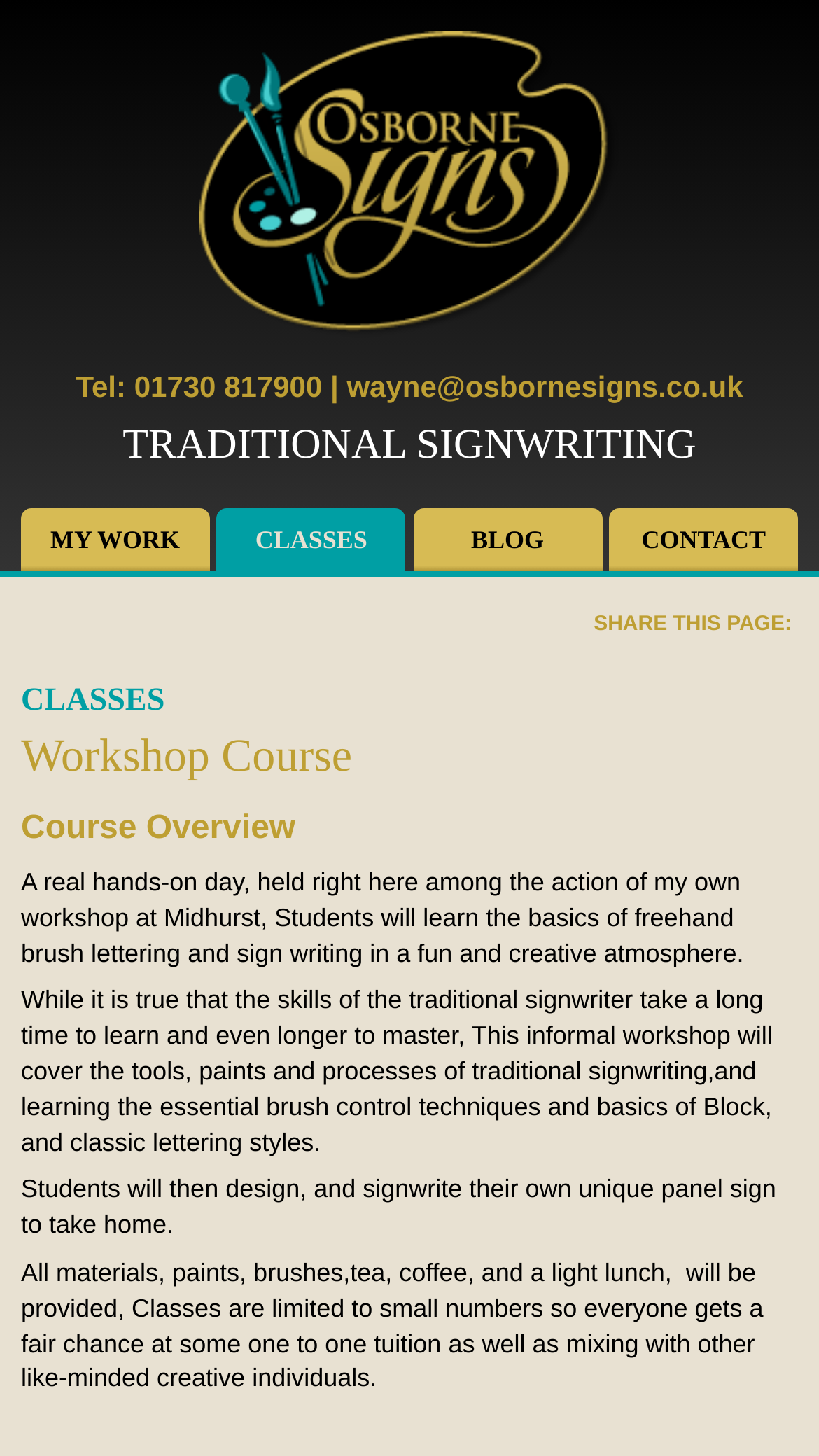Can you find and provide the main heading text of this webpage?

CLASSES
Workshop Course